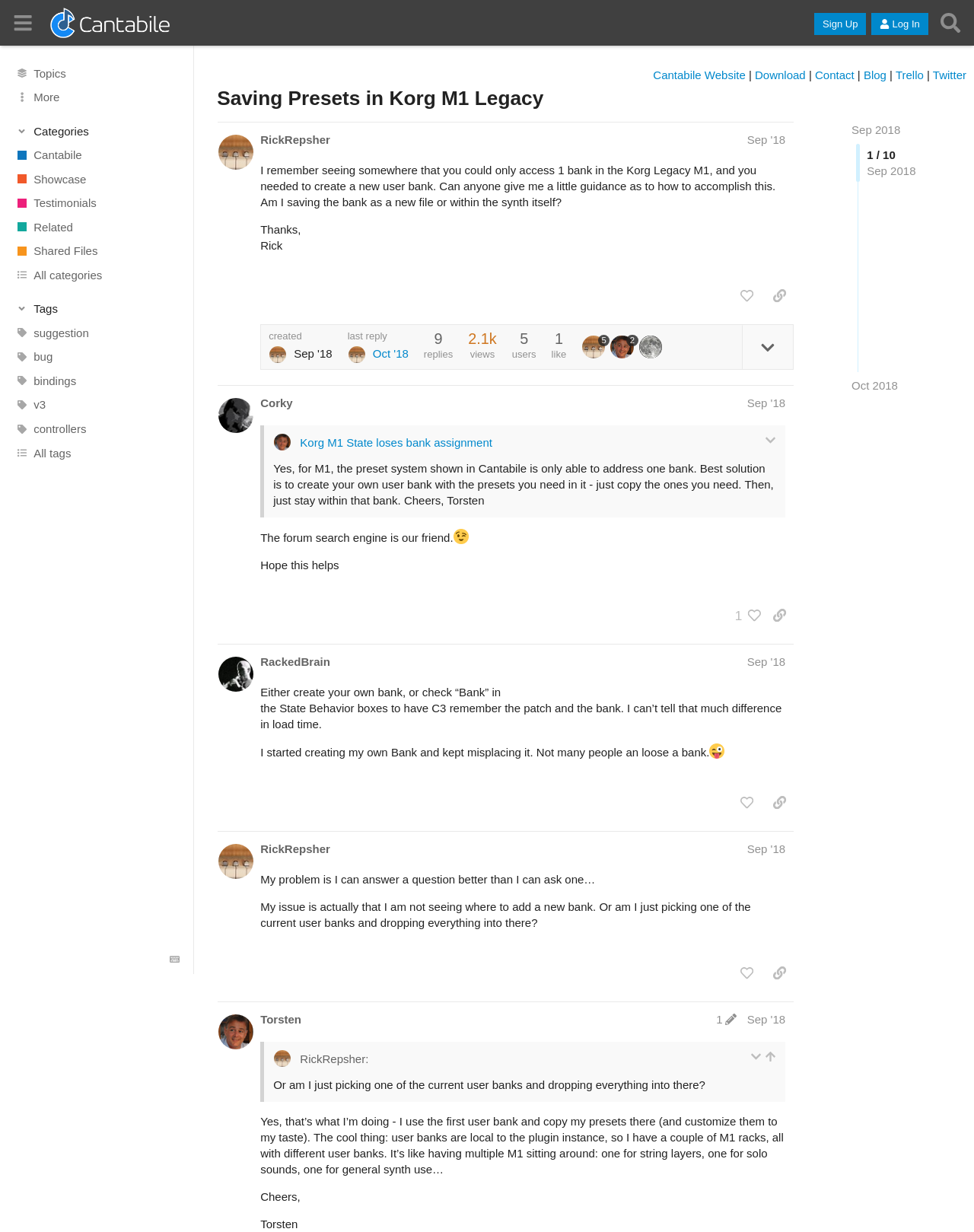Please give a concise answer to this question using a single word or phrase: 
Who is the author of the post?

RickRepsher